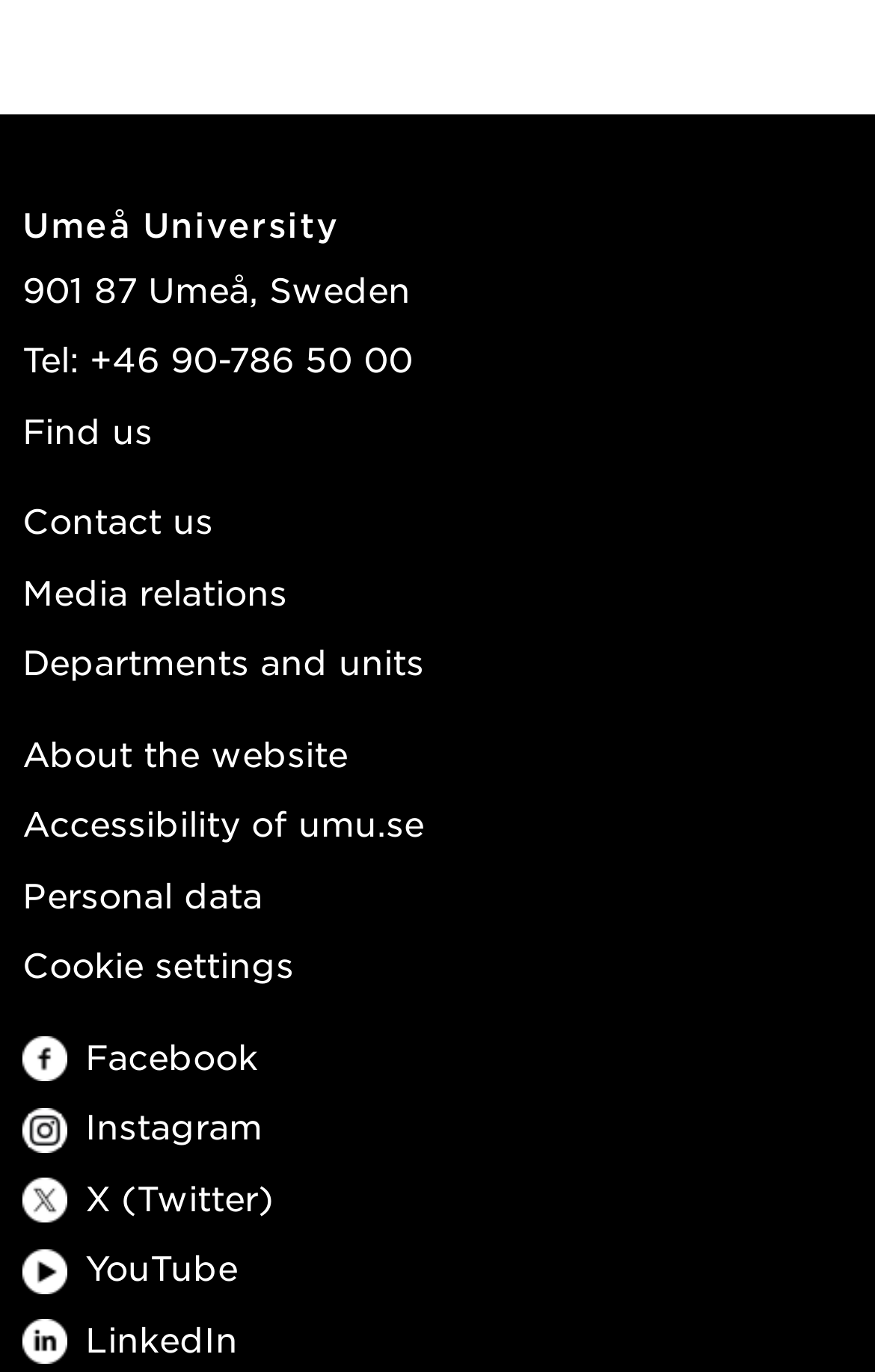Find the bounding box coordinates for the area you need to click to carry out the instruction: "Find the university's location". The coordinates should be four float numbers between 0 and 1, indicated as [left, top, right, bottom].

[0.026, 0.297, 0.174, 0.328]